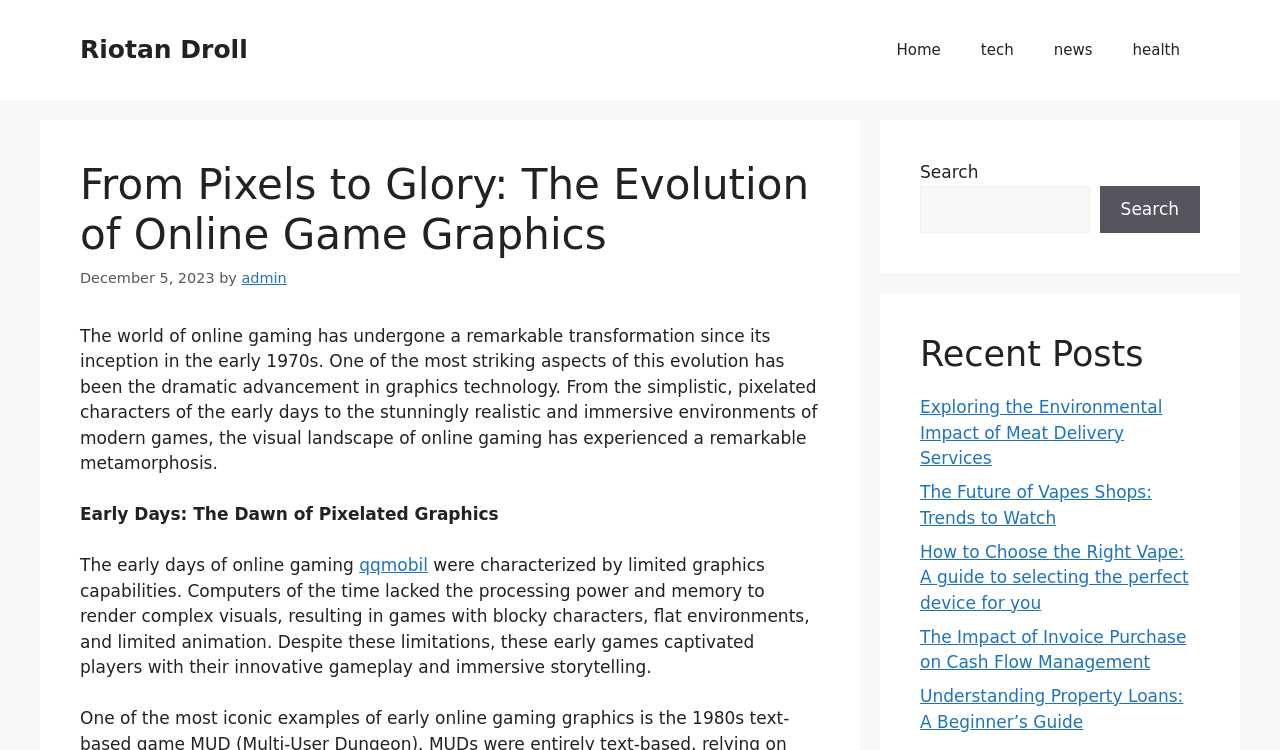What is the purpose of the section with links 'Home', 'tech', 'news', and 'health'?
Provide a one-word or short-phrase answer based on the image.

Navigation